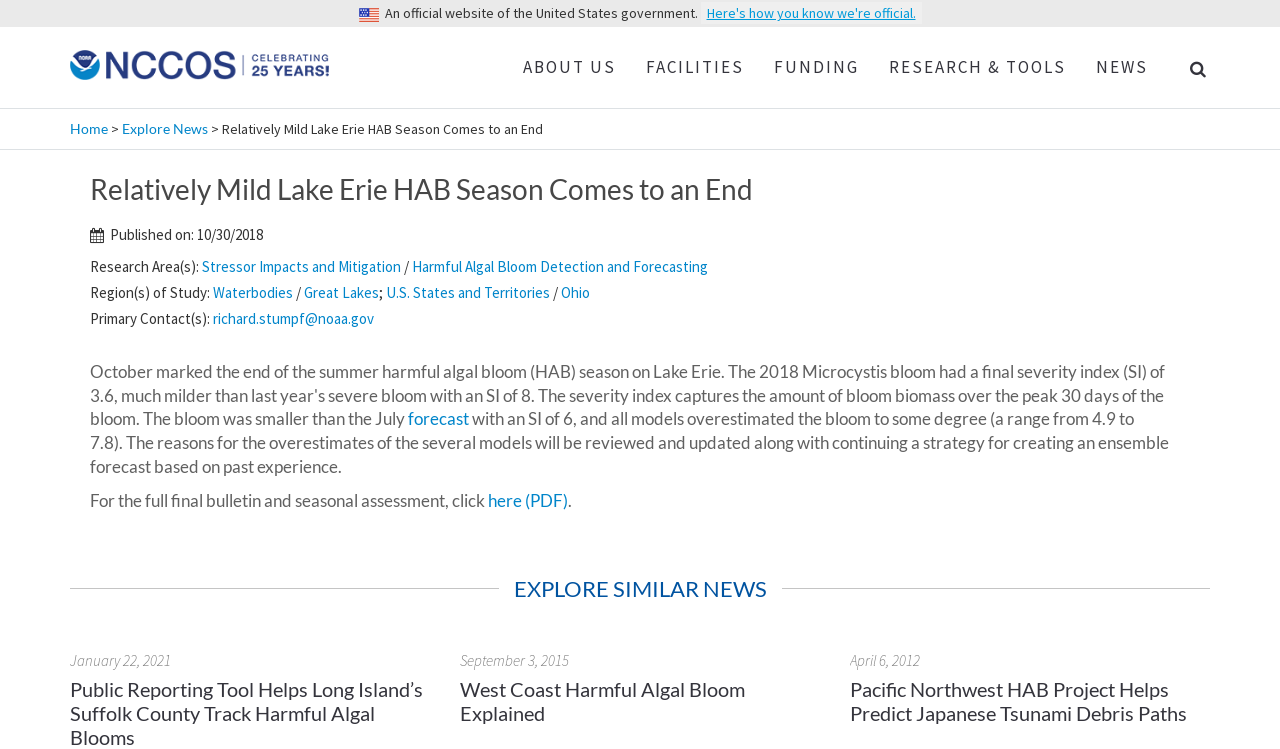Please analyze the image and give a detailed answer to the question:
What is the topic of the research area?

I found the answer by looking at the section of the webpage that lists the research areas. The link 'Harmful Algal Bloom Detection and Forecasting' is one of the options, which suggests that it is a topic of research area.